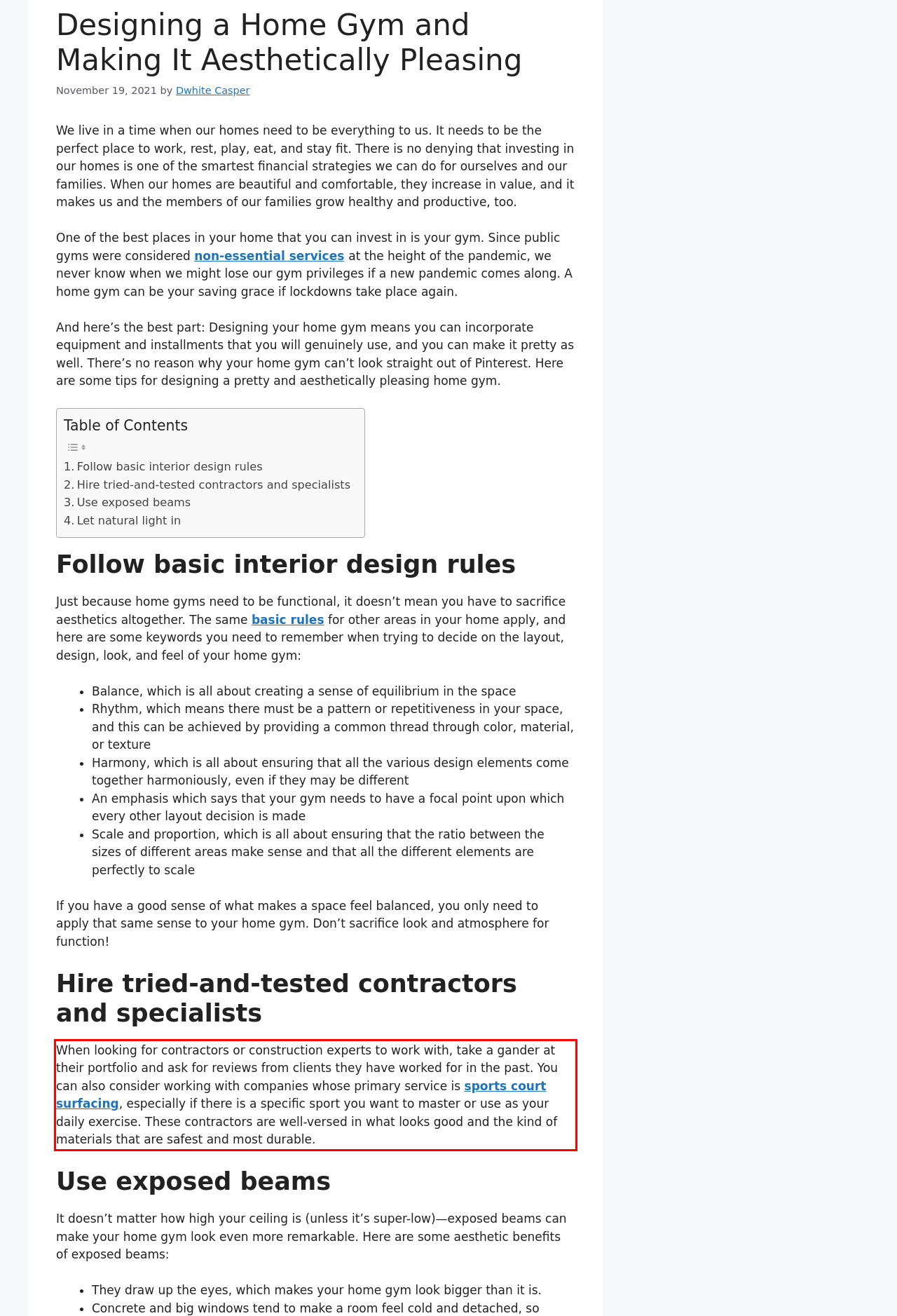Analyze the red bounding box in the provided webpage screenshot and generate the text content contained within.

When looking for contractors or construction experts to work with, take a gander at their portfolio and ask for reviews from clients they have worked for in the past. You can also consider working with companies whose primary service is sports court surfacing, especially if there is a specific sport you want to master or use as your daily exercise. These contractors are well-versed in what looks good and the kind of materials that are safest and most durable.